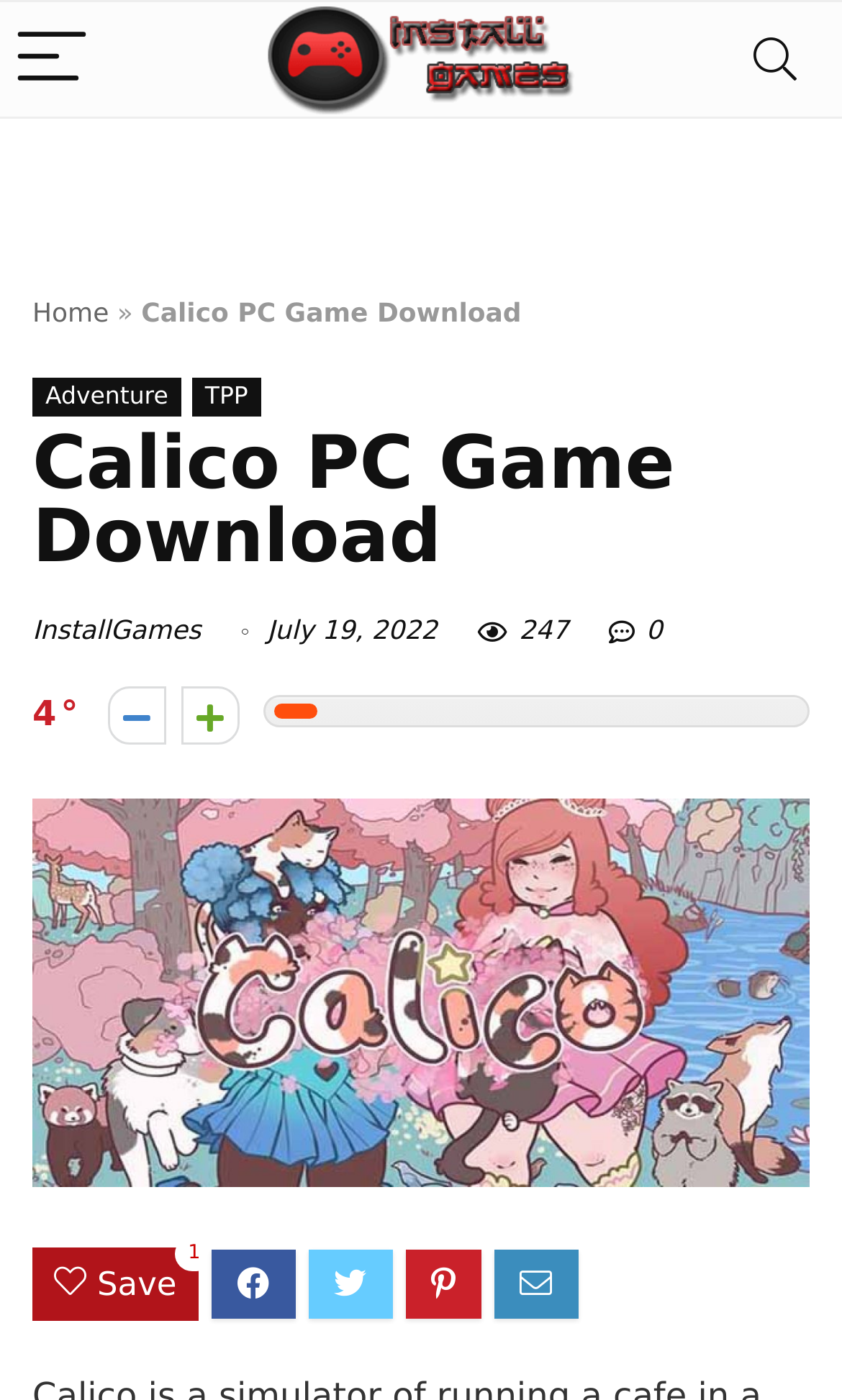Extract the main title from the webpage and generate its text.

Calico PC Game Download